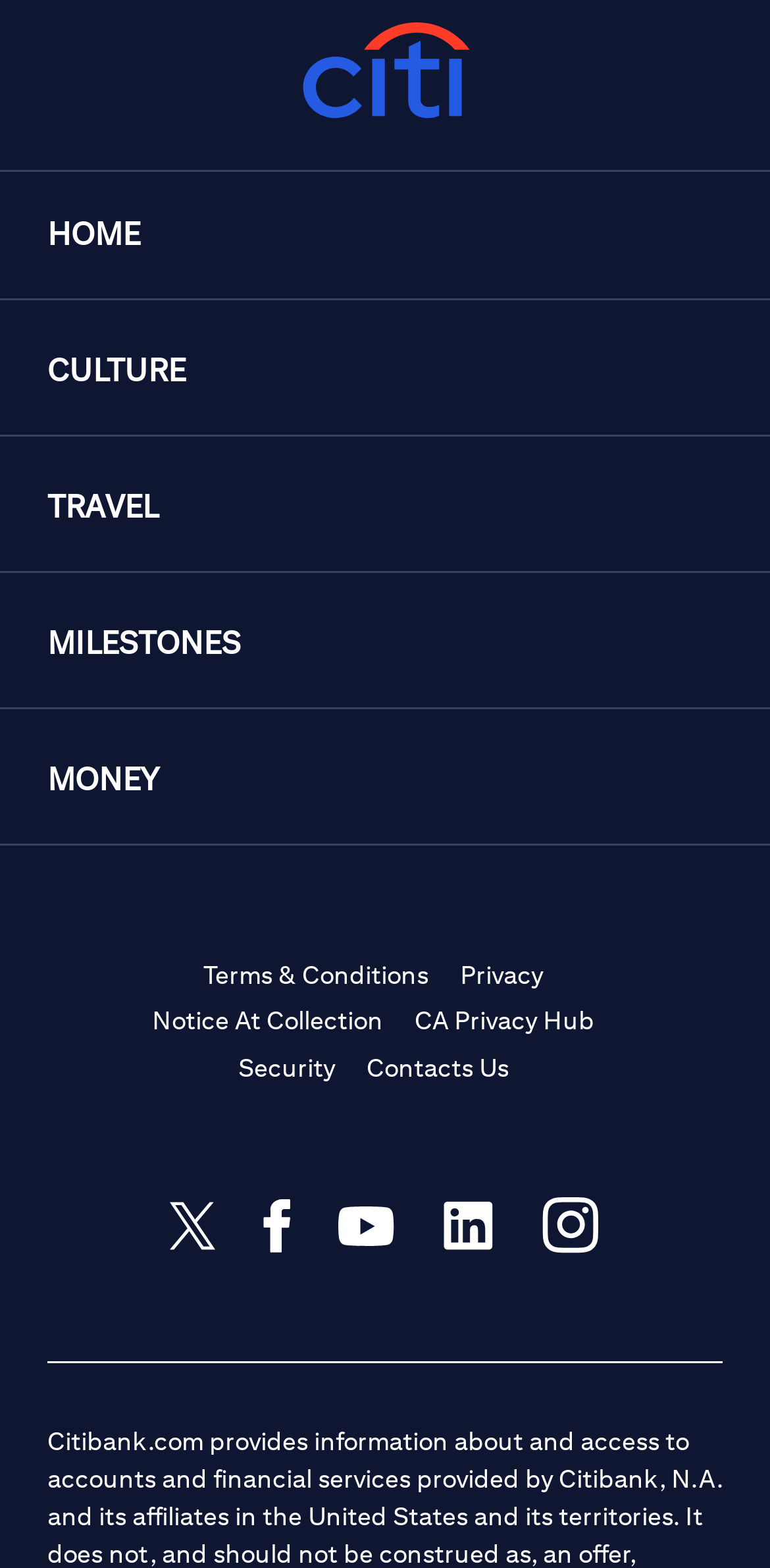Refer to the image and provide an in-depth answer to the question: 
What is the position of the 'CULTURE' link in the main navigation menu?

The 'CULTURE' link is the second link in the main navigation menu, located at the top of the webpage with a bounding box coordinate of [0.062, 0.221, 0.938, 0.251].